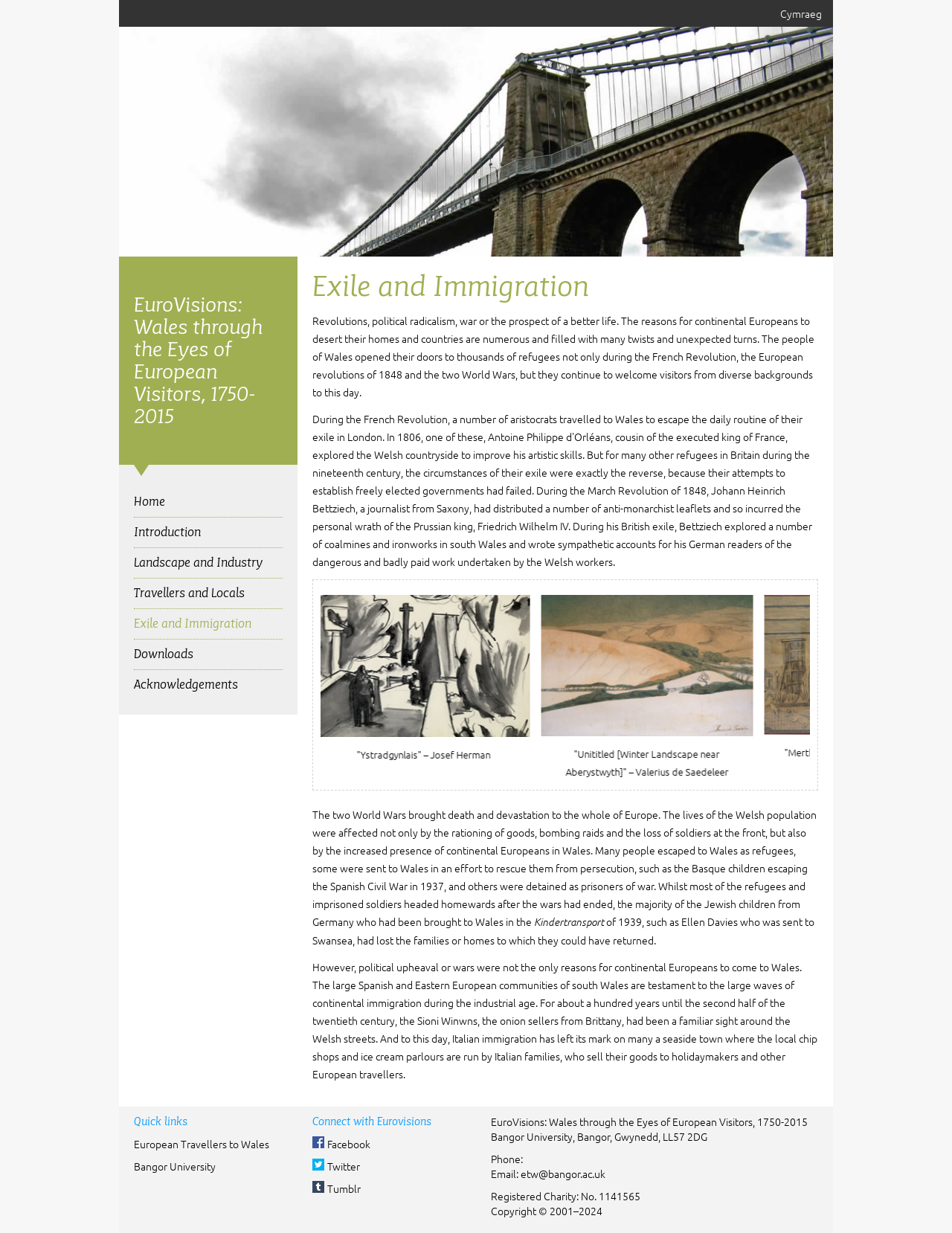Determine the bounding box coordinates of the region that needs to be clicked to achieve the task: "Send an email to etw@bangor.ac.uk".

[0.547, 0.945, 0.636, 0.958]